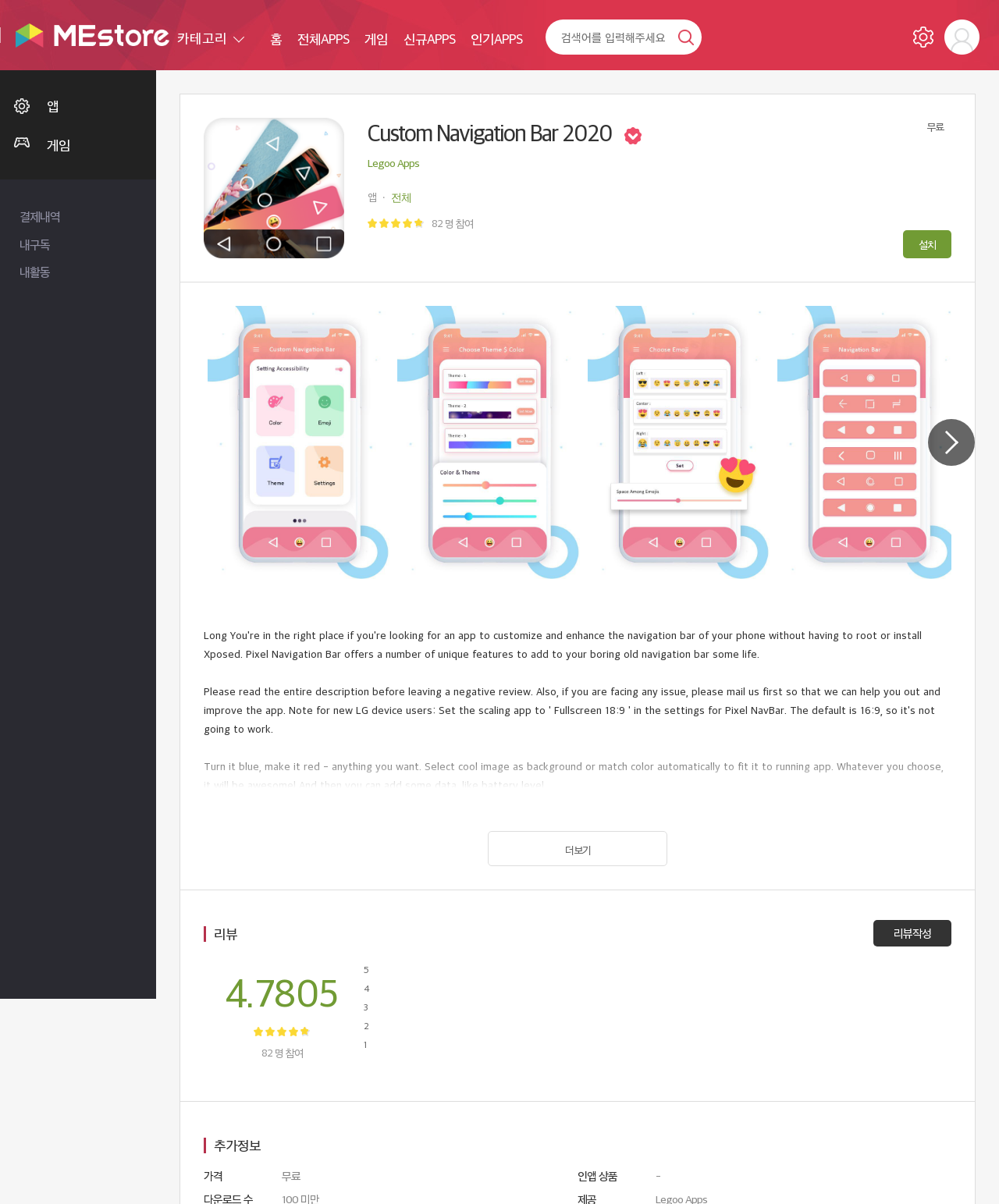What is the name of the app?
Please answer using one word or phrase, based on the screenshot.

Custom Navigation Bar 2020